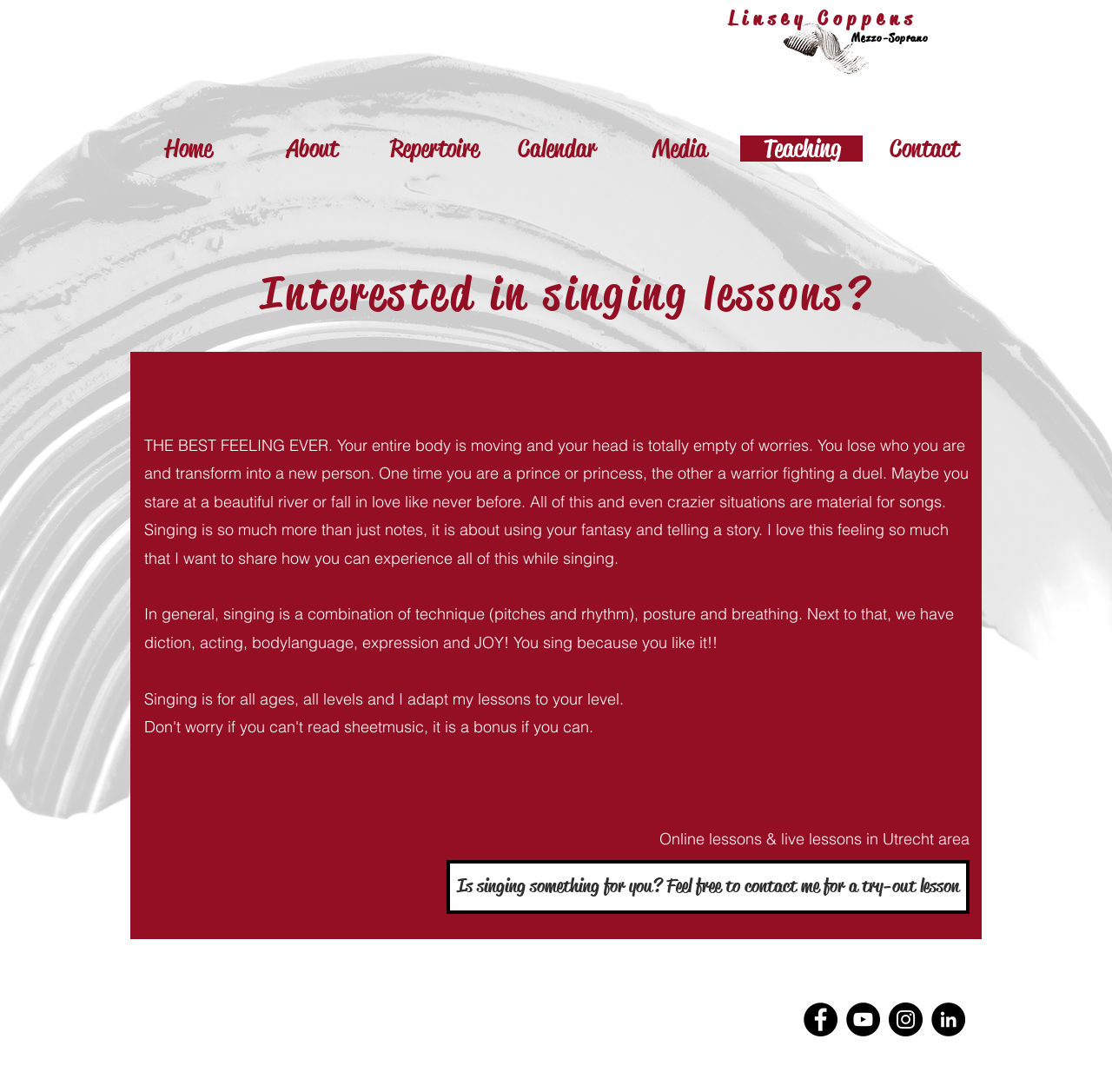Given the description of a UI element: "Home", identify the bounding box coordinates of the matching element in the webpage screenshot.

[0.114, 0.124, 0.225, 0.148]